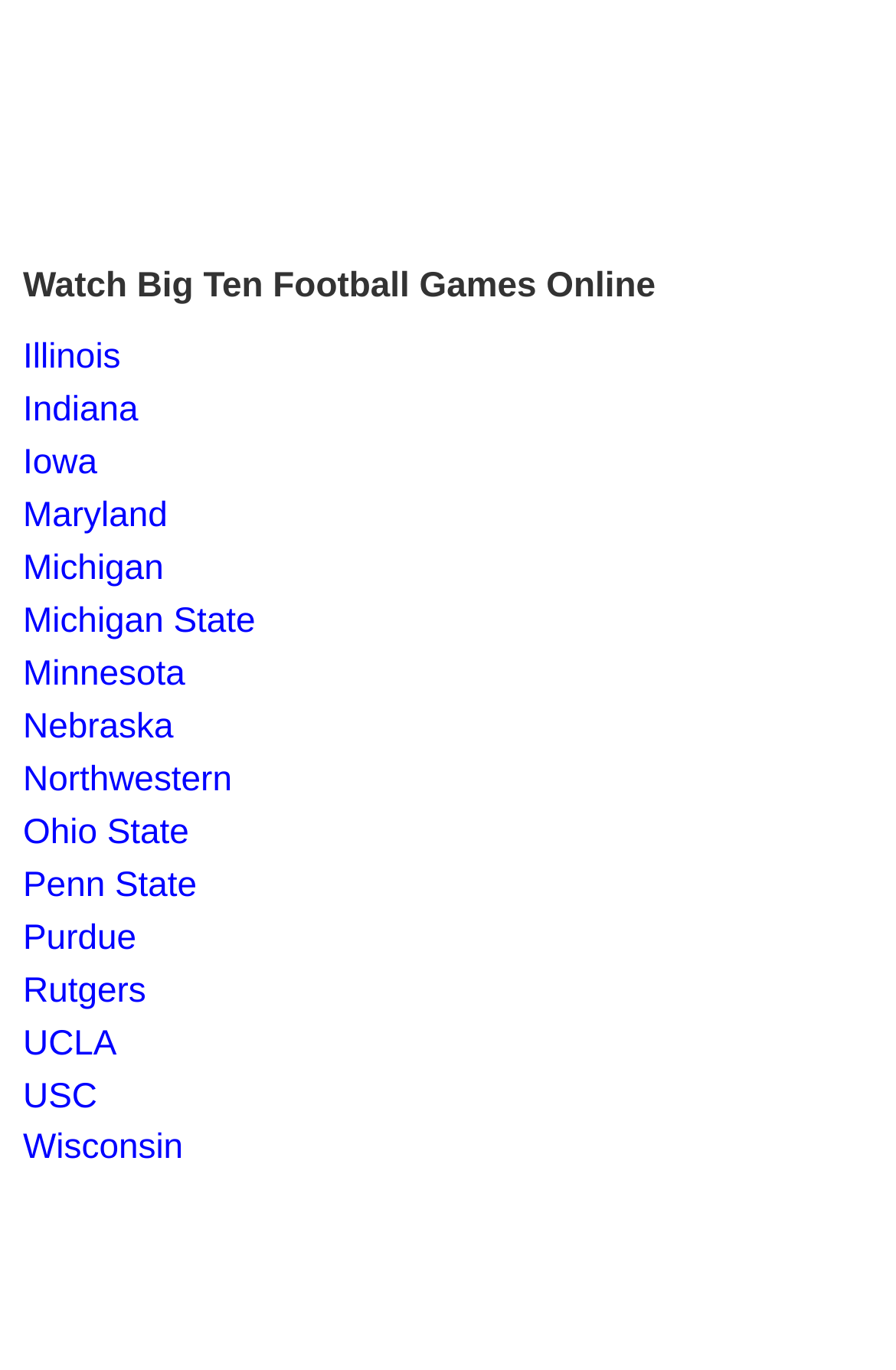Locate the coordinates of the bounding box for the clickable region that fulfills this instruction: "Watch Wisconsin games online".

[0.026, 0.824, 0.204, 0.853]